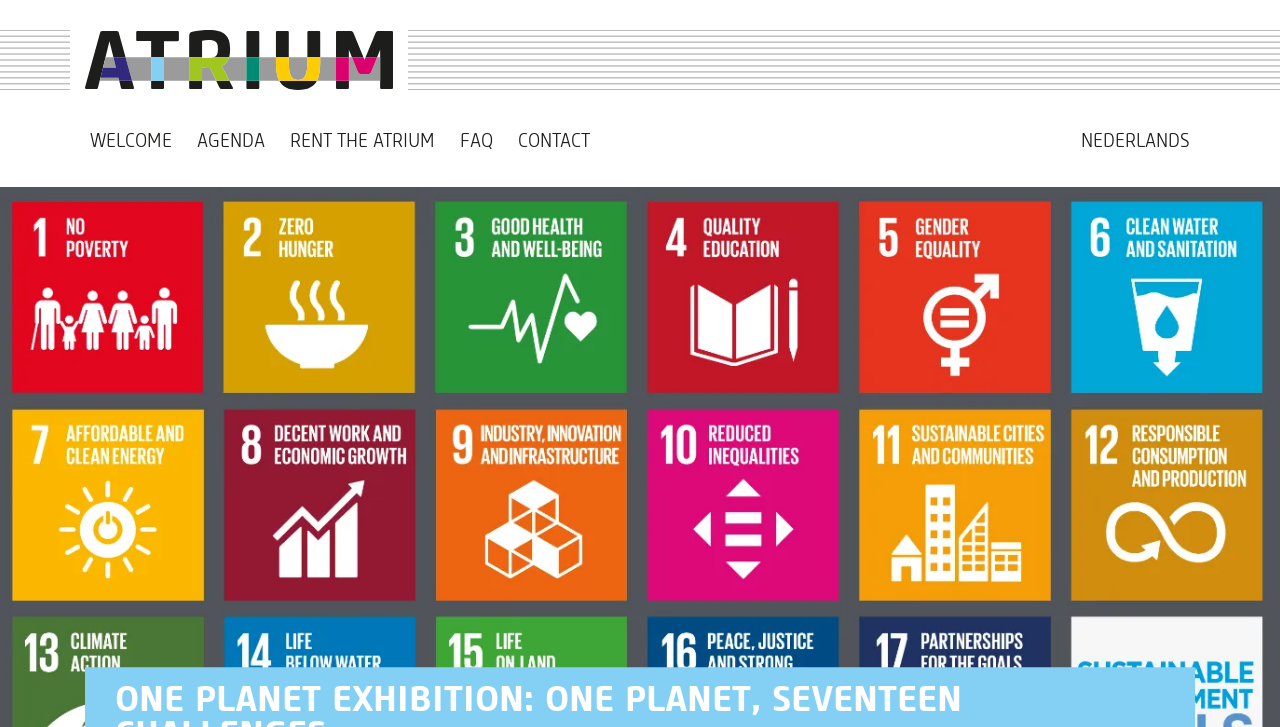Please provide a one-word or short phrase answer to the question:
How many navigation links are there?

6